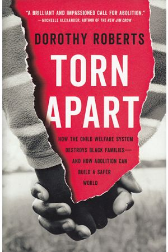Reply to the question with a brief word or phrase: What is the subtitle of the book 'Torn Apart'?

How the Child Welfare System Destroys Black Families... and How Abolition Can Build a Safer World